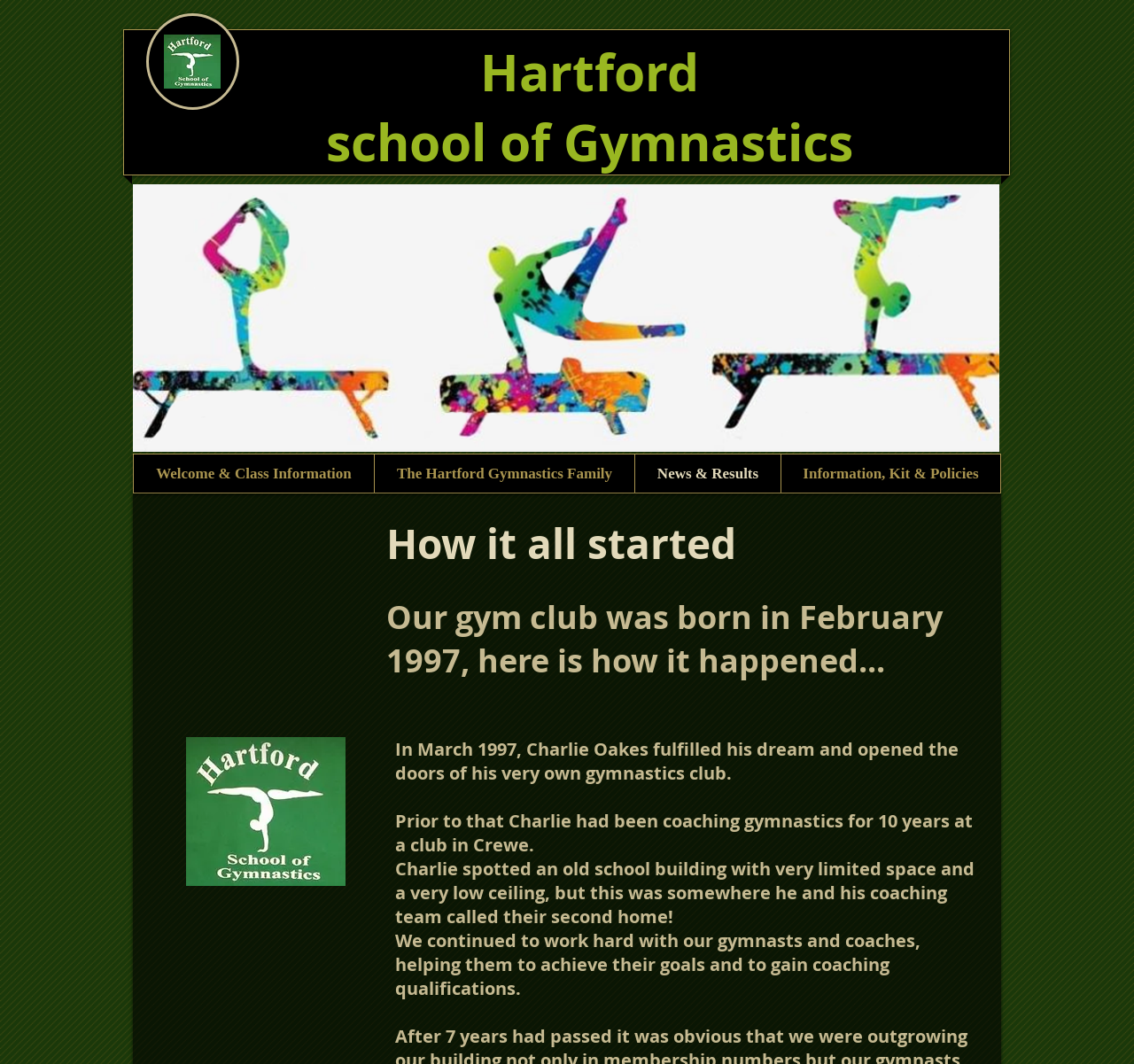Given the description The Hartford Gymnastics Family, predict the bounding box coordinates of the UI element. Ensure the coordinates are in the format (top-left x, top-left y, bottom-right x, bottom-right y) and all values are between 0 and 1.

[0.33, 0.427, 0.559, 0.463]